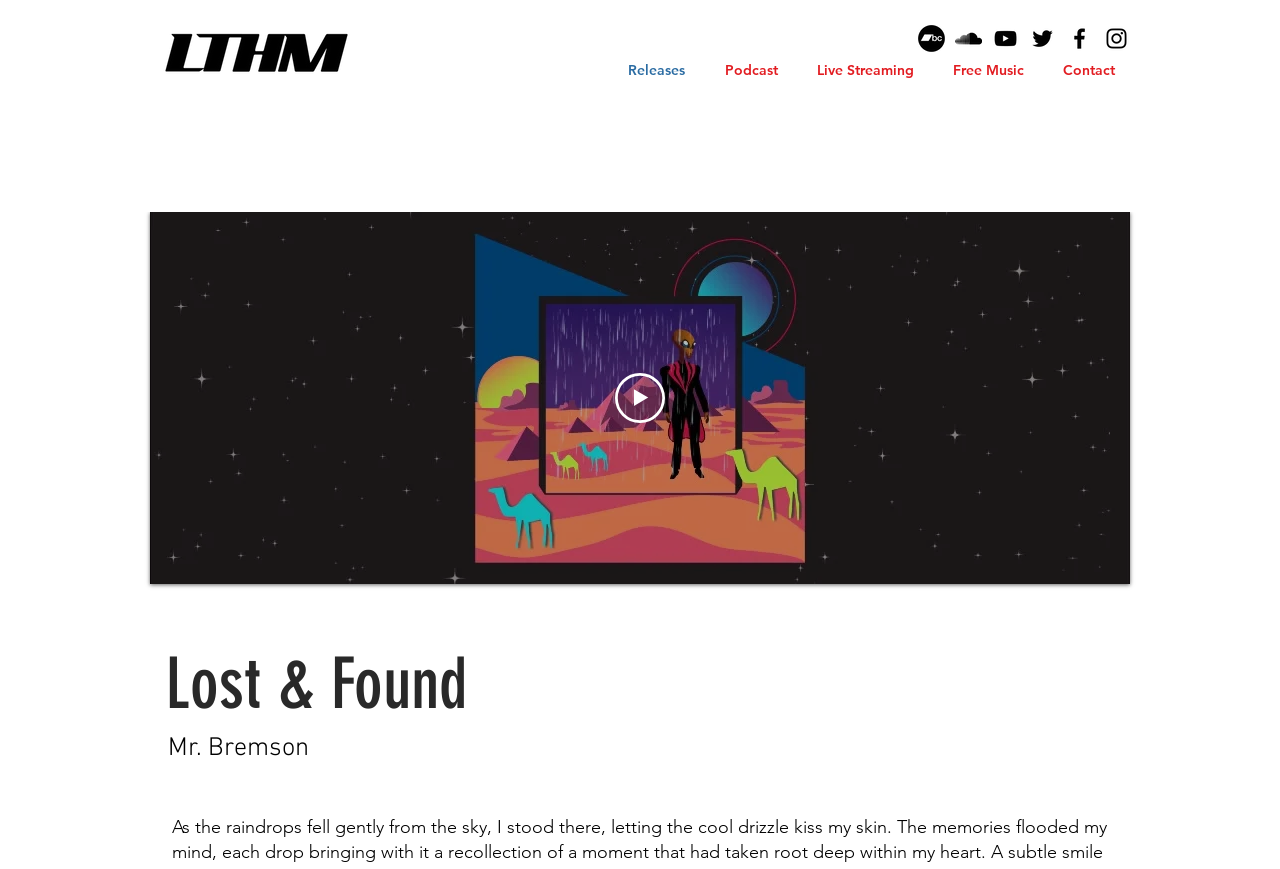Find the bounding box coordinates for the area you need to click to carry out the instruction: "Go to CloudMineInc homepage". The coordinates should be four float numbers between 0 and 1, indicated as [left, top, right, bottom].

None